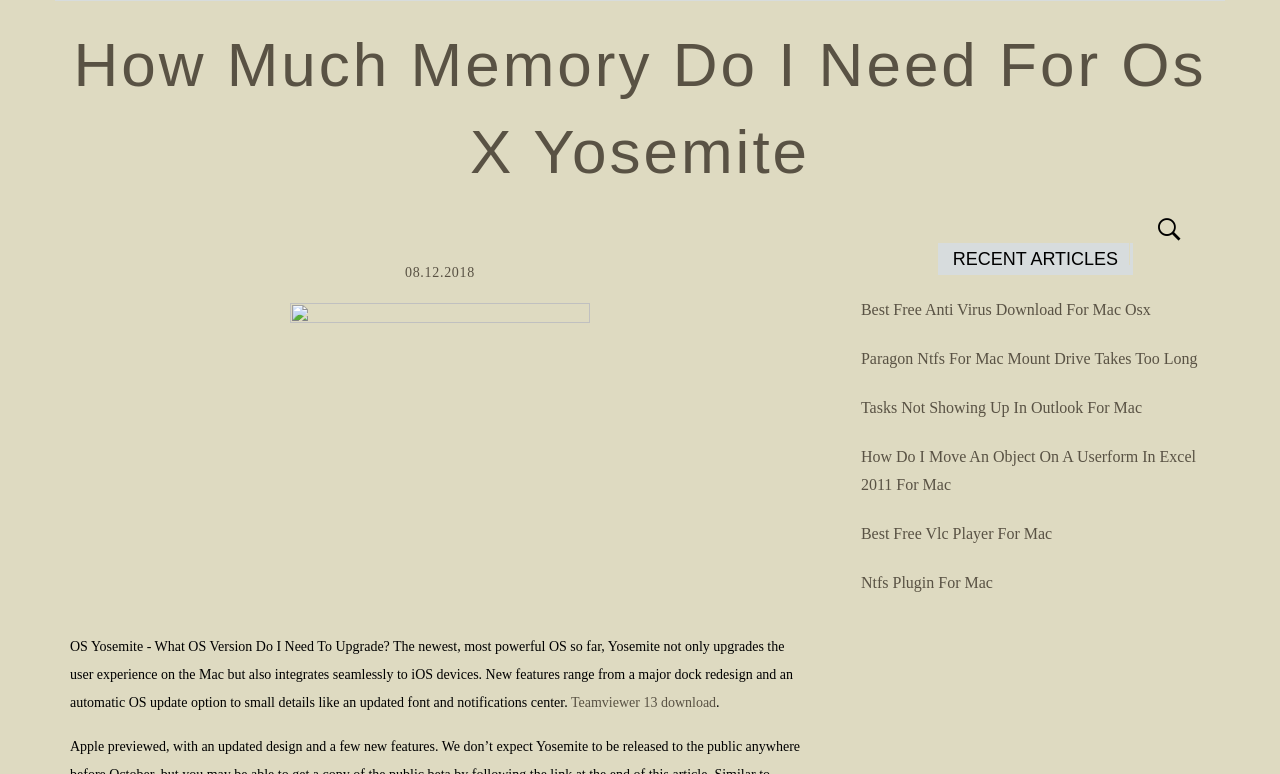Identify the bounding box coordinates of the section that should be clicked to achieve the task described: "Learn more about Ntfs Plugin For Mac".

[0.673, 0.741, 0.776, 0.763]